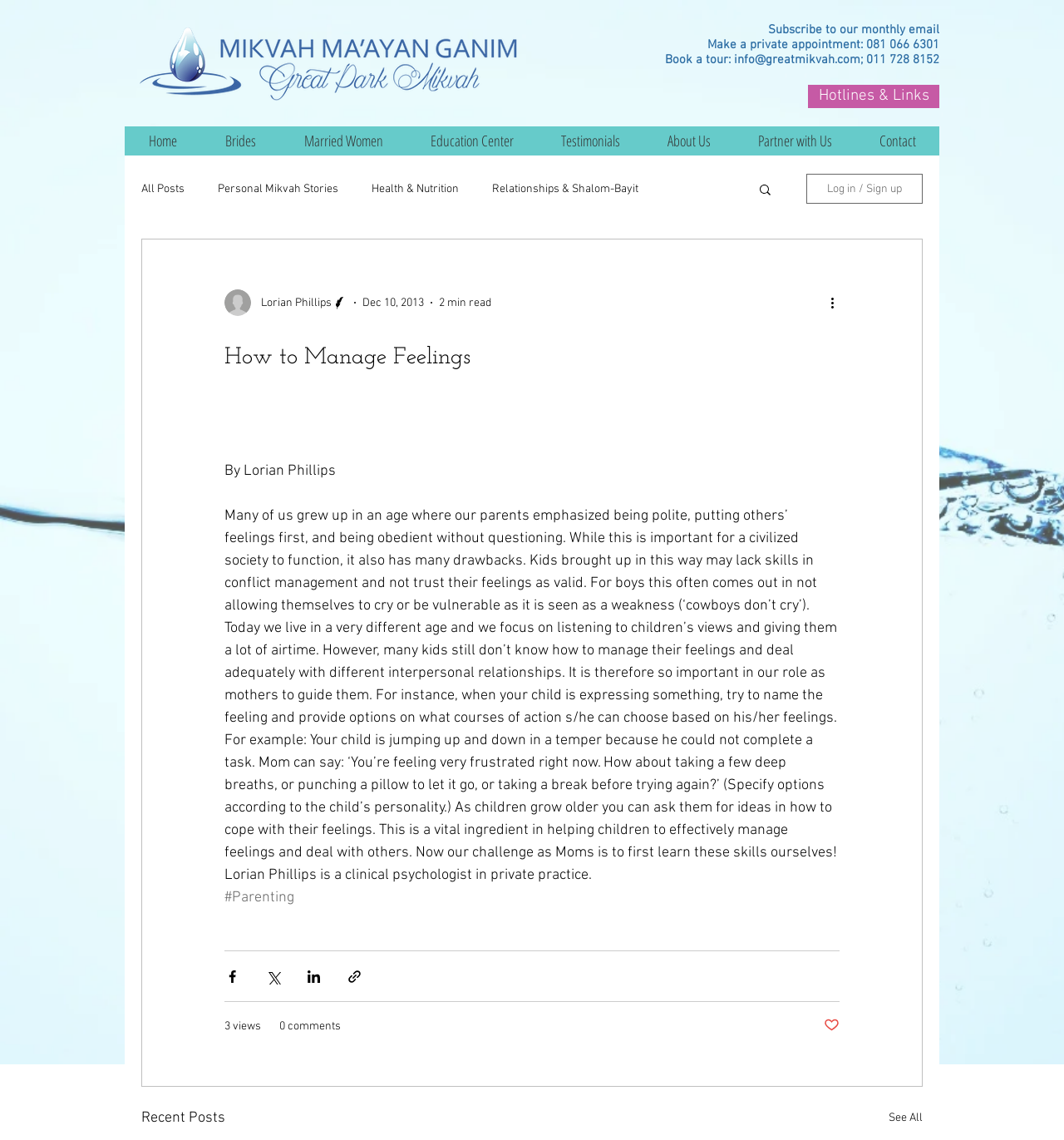Answer the question in one word or a short phrase:
What is the purpose of the 'Subscribe to our monthly email' link?

To subscribe to a newsletter